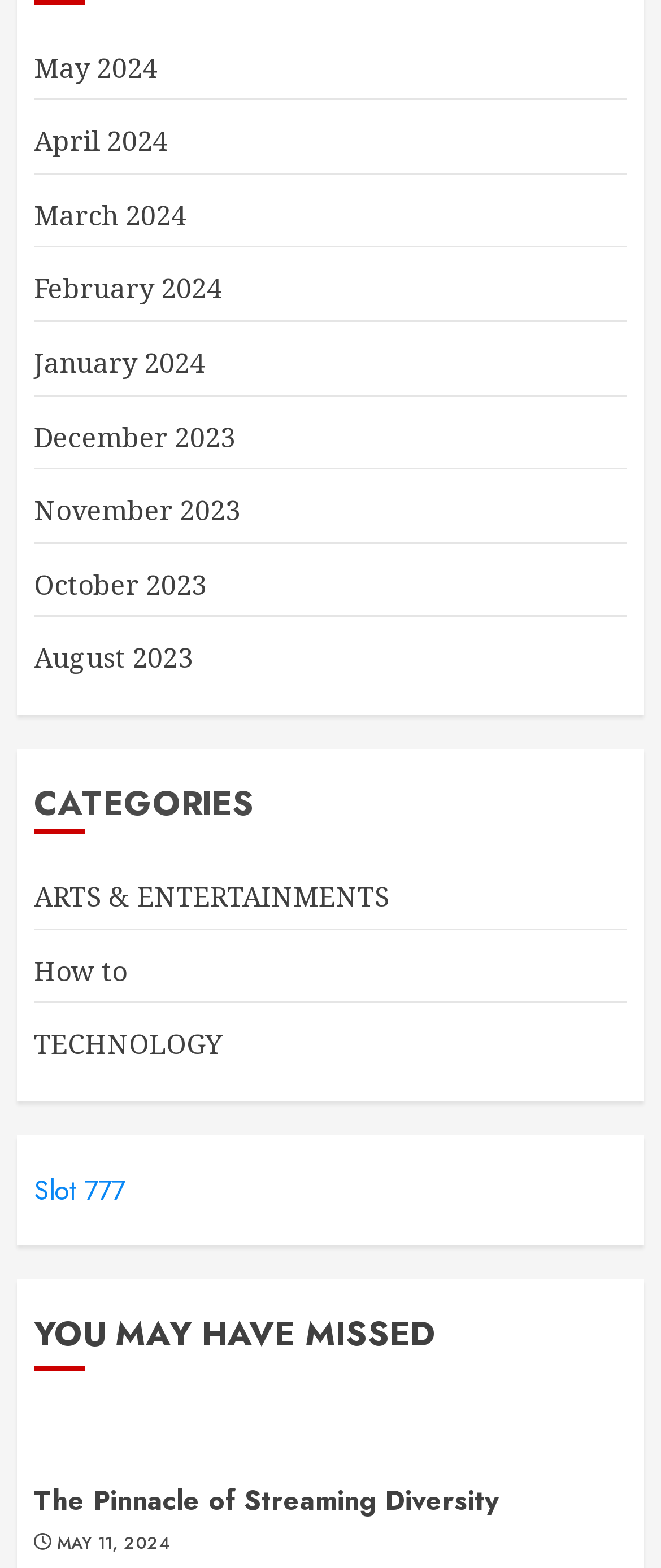Pinpoint the bounding box coordinates of the element you need to click to execute the following instruction: "Browse ARTS & ENTERTAINMENTS category". The bounding box should be represented by four float numbers between 0 and 1, in the format [left, top, right, bottom].

[0.051, 0.56, 0.59, 0.585]